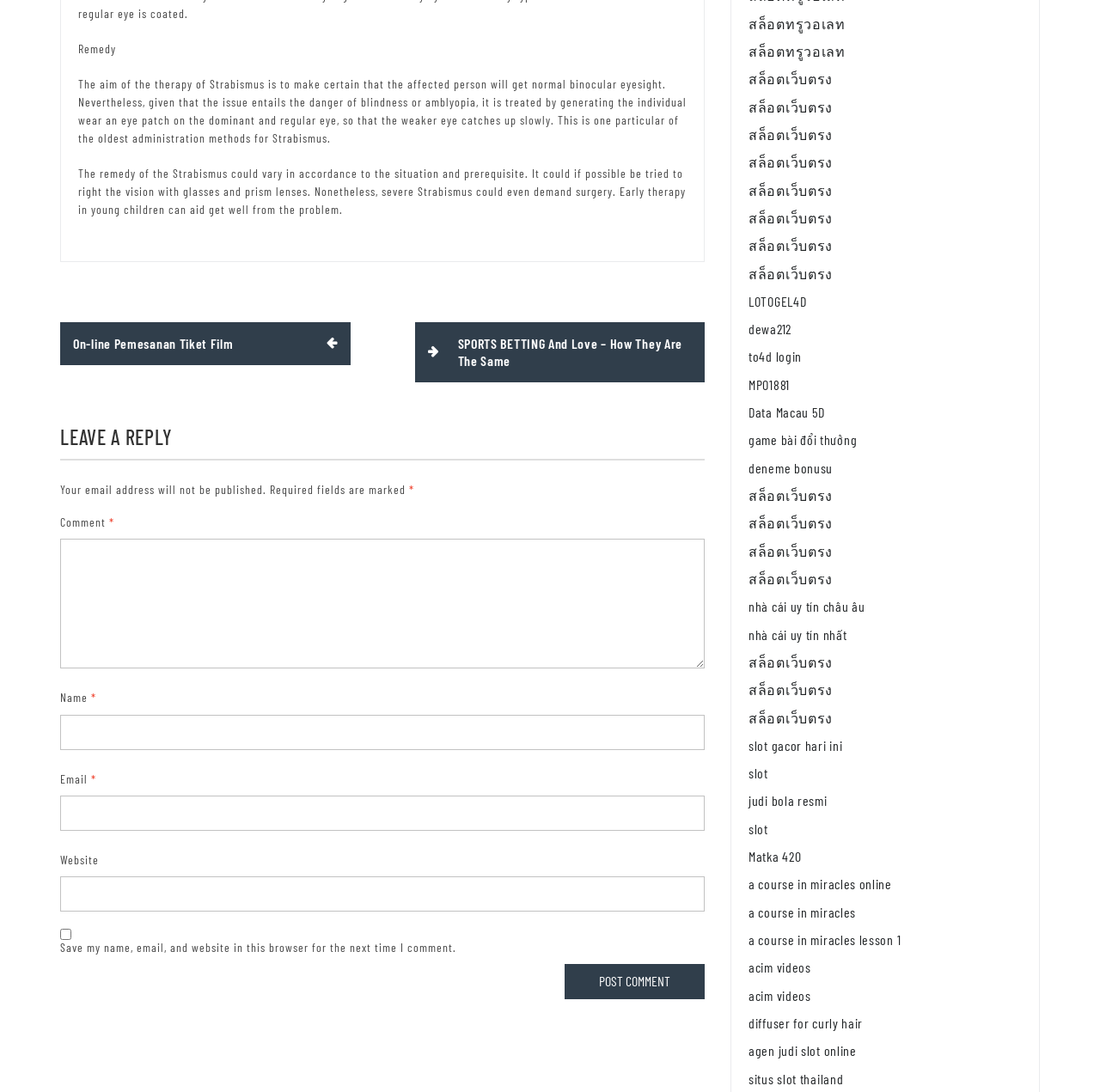Determine the coordinates of the bounding box for the clickable area needed to execute this instruction: "Contact via email".

None